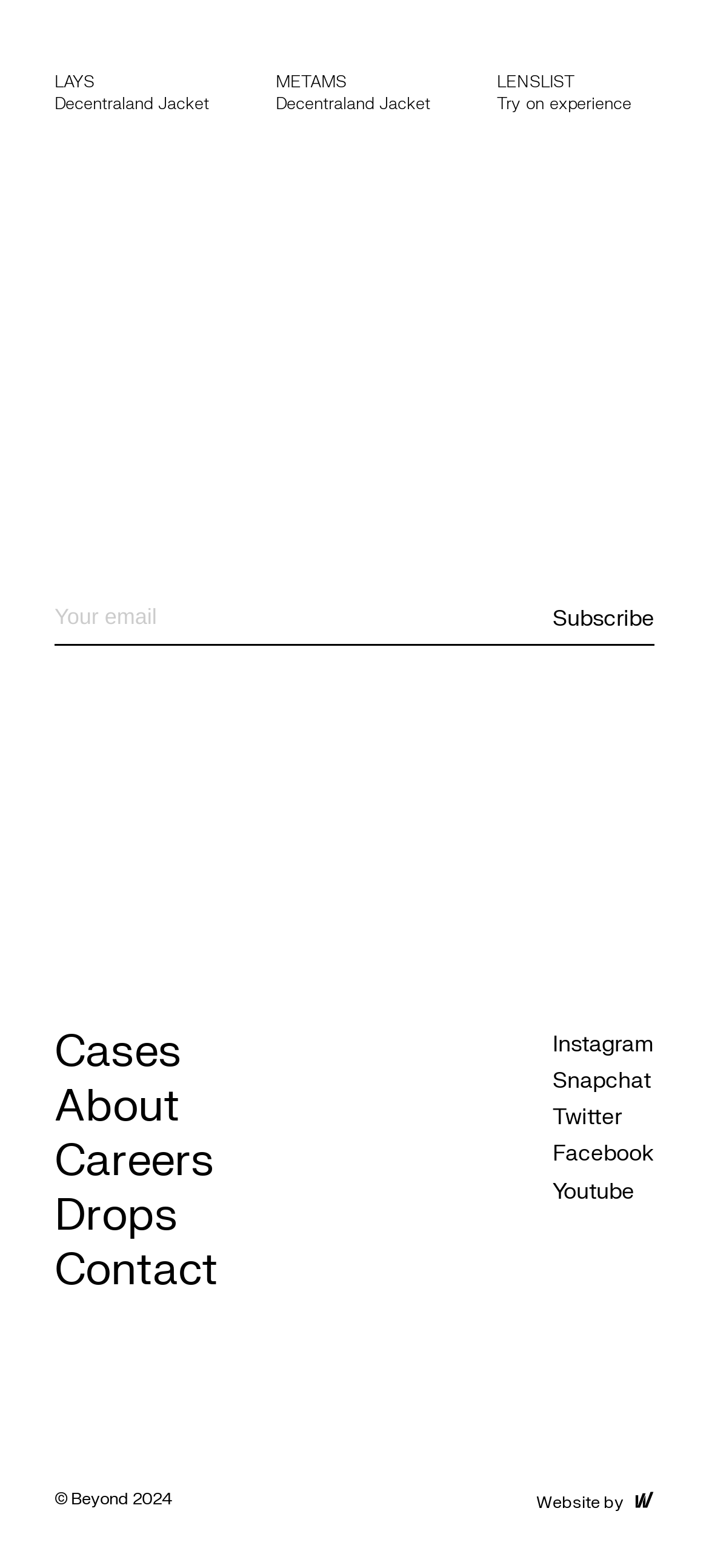What is the last link at the bottom of the page?
Answer with a single word or phrase by referring to the visual content.

Website by